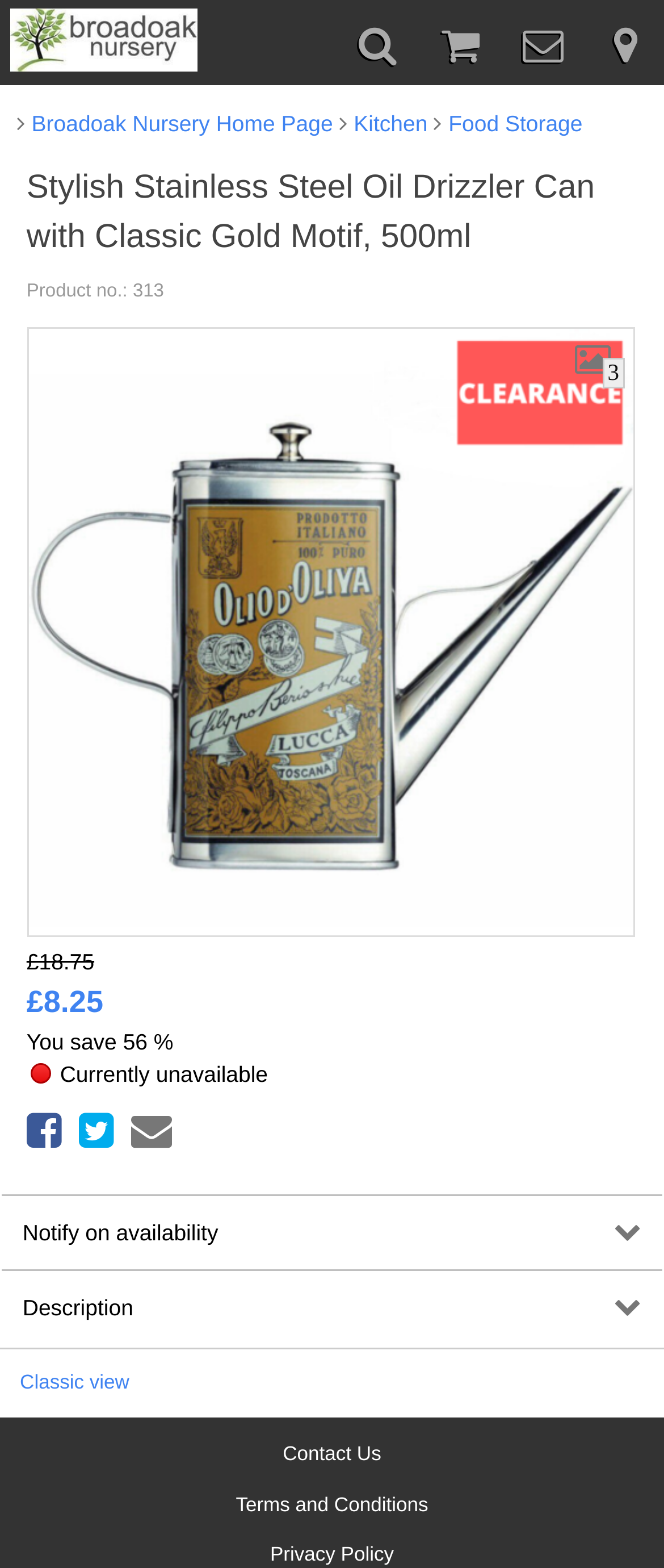Indicate the bounding box coordinates of the element that needs to be clicked to satisfy the following instruction: "Go to Broadoak Nursery homepage". The coordinates should be four float numbers between 0 and 1, i.e., [left, top, right, bottom].

[0.015, 0.0, 0.297, 0.05]